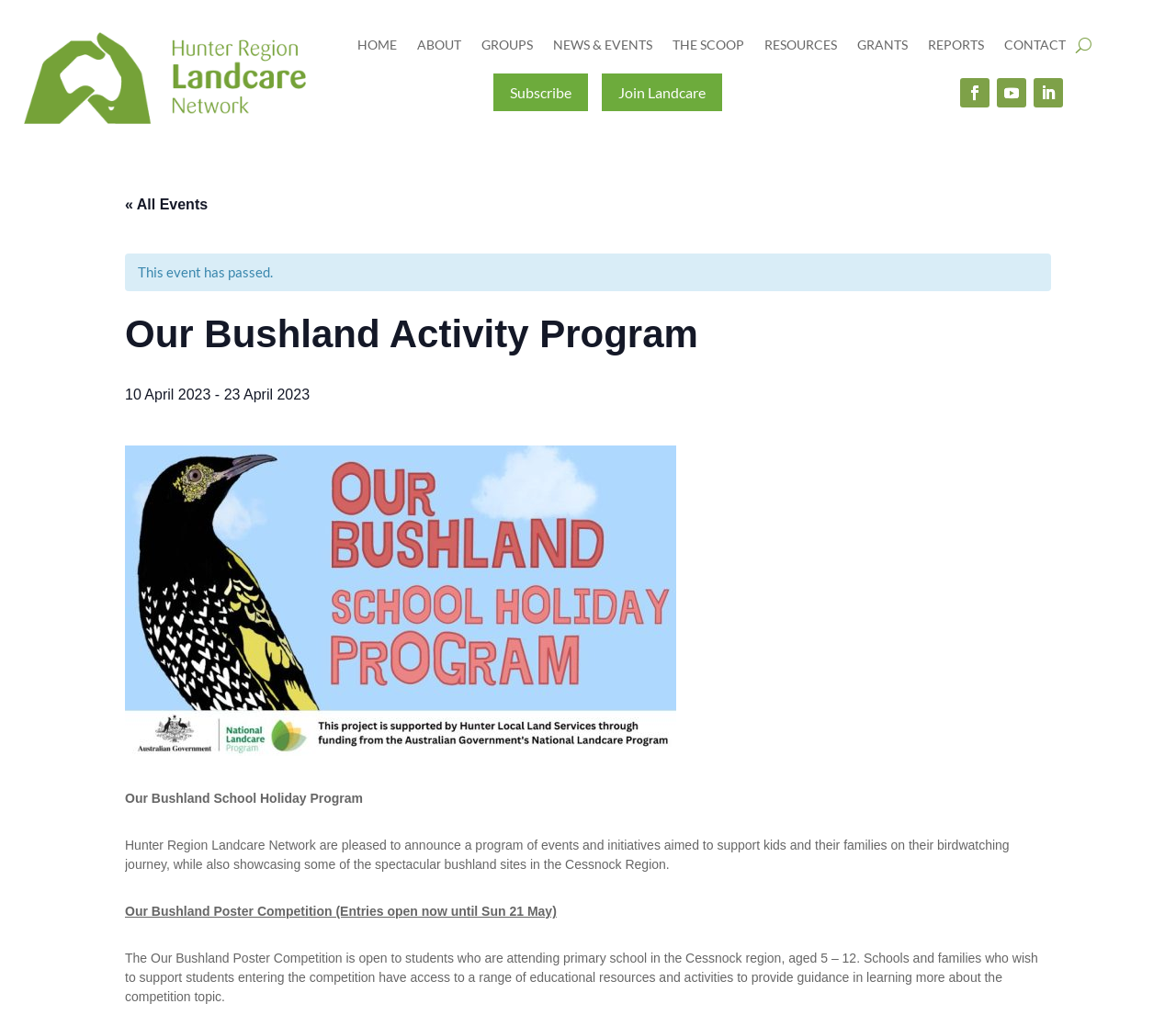Utilize the details in the image to give a detailed response to the question: What is the age range for the poster competition?

The age range for the poster competition can be found in the static text element on the webpage, which mentions that the competition is open to students aged 5-12.